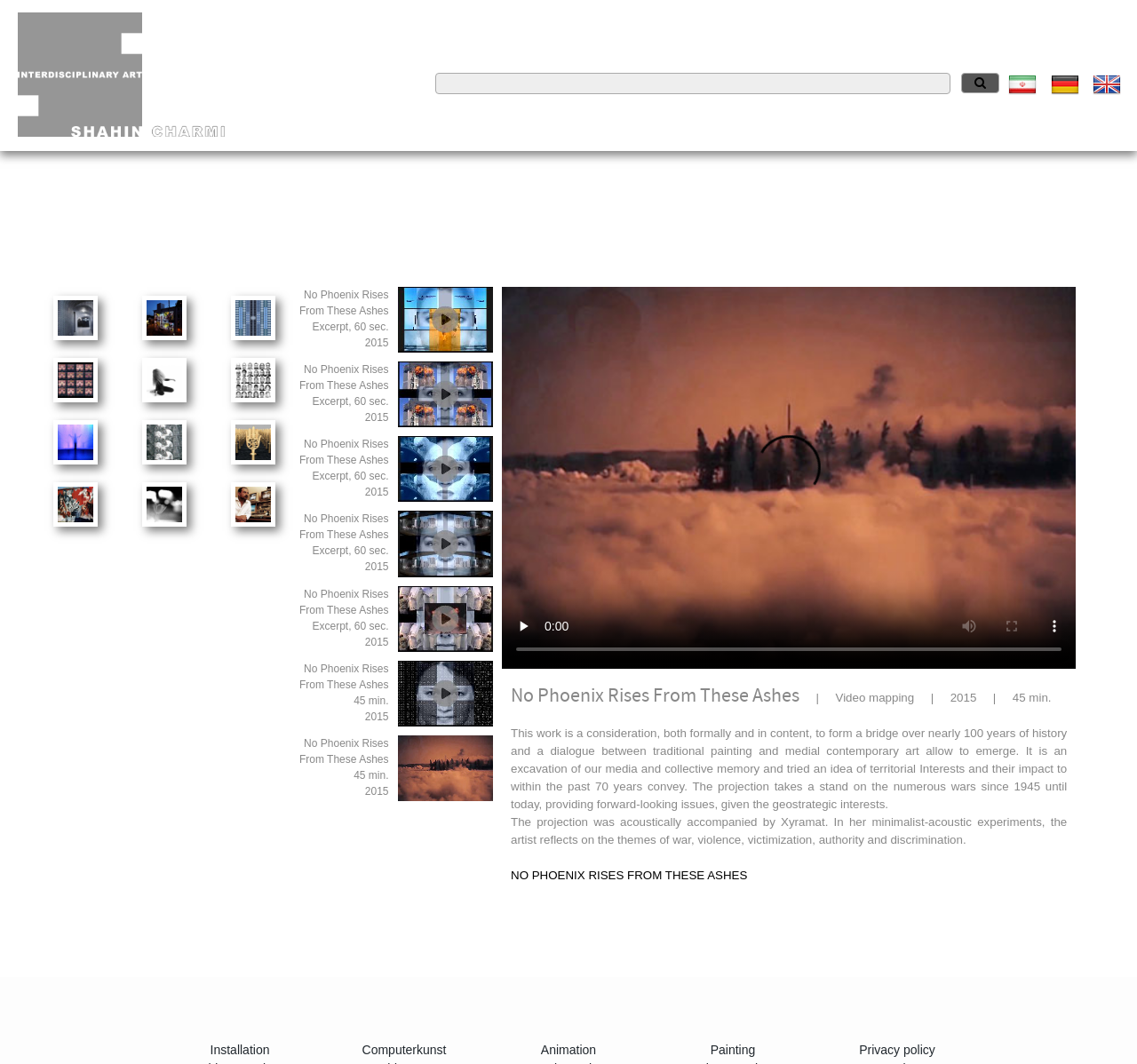What is the title of the video?
From the details in the image, provide a complete and detailed answer to the question.

The title of the video can be found in the static text elements on the webpage, which repeatedly mention 'No Phoenix Rises From These Ashes' along with other details such as the excerpt duration and year.